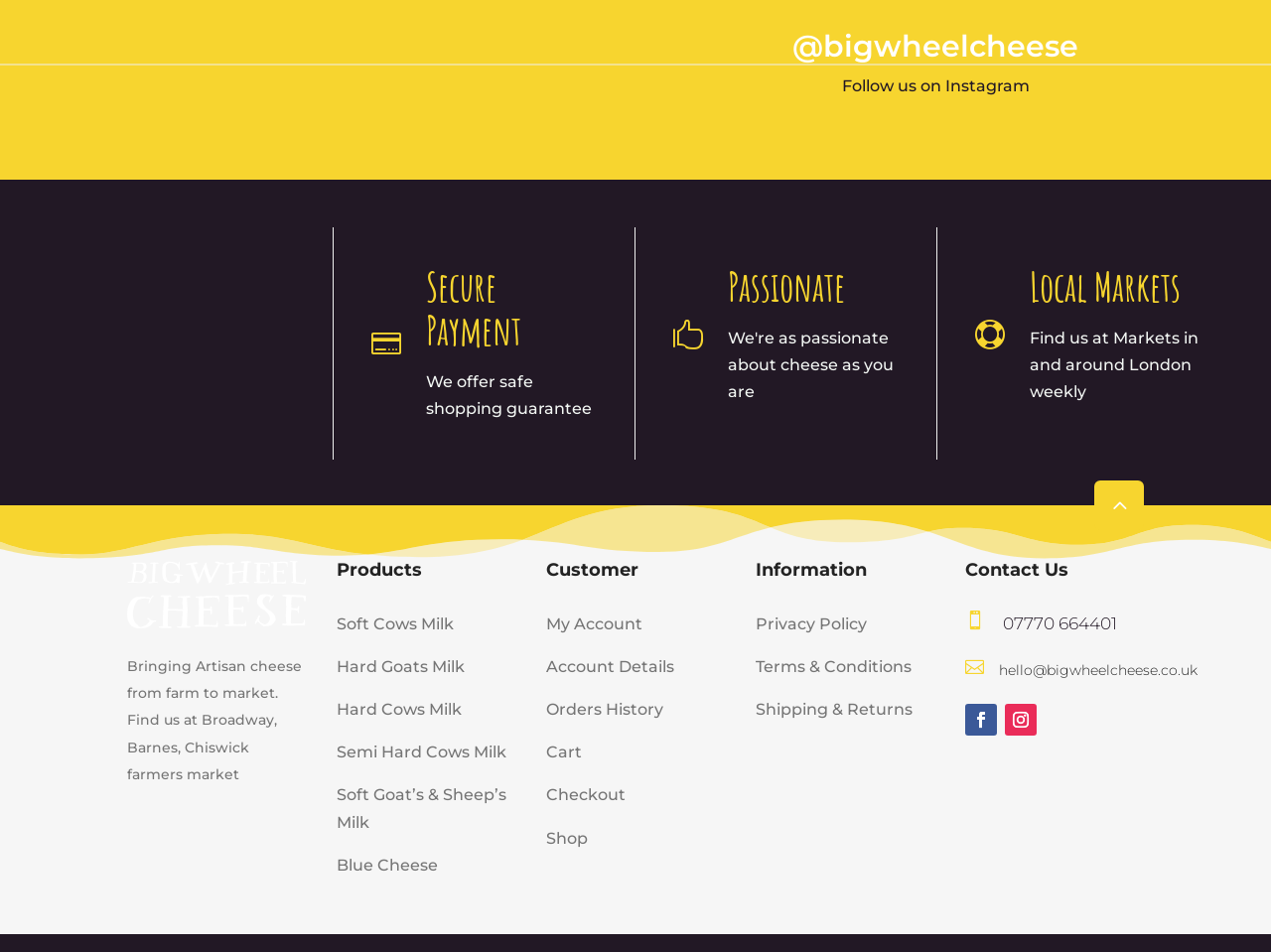Reply to the question below using a single word or brief phrase:
What is the name of the Instagram account?

@bigwheelcheese